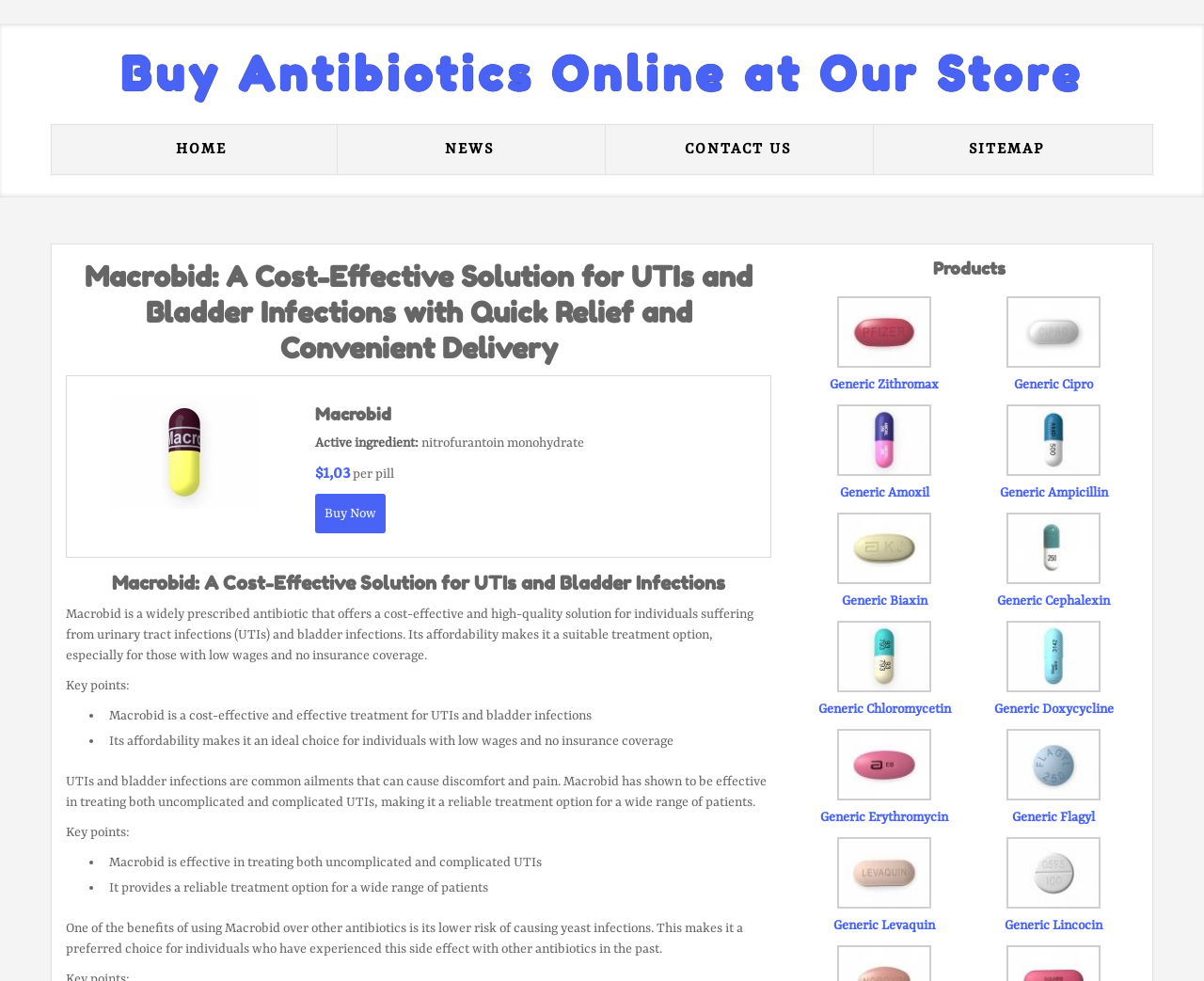Determine the bounding box coordinates for the region that must be clicked to execute the following instruction: "Check Macrobid product information".

[0.262, 0.412, 0.628, 0.431]